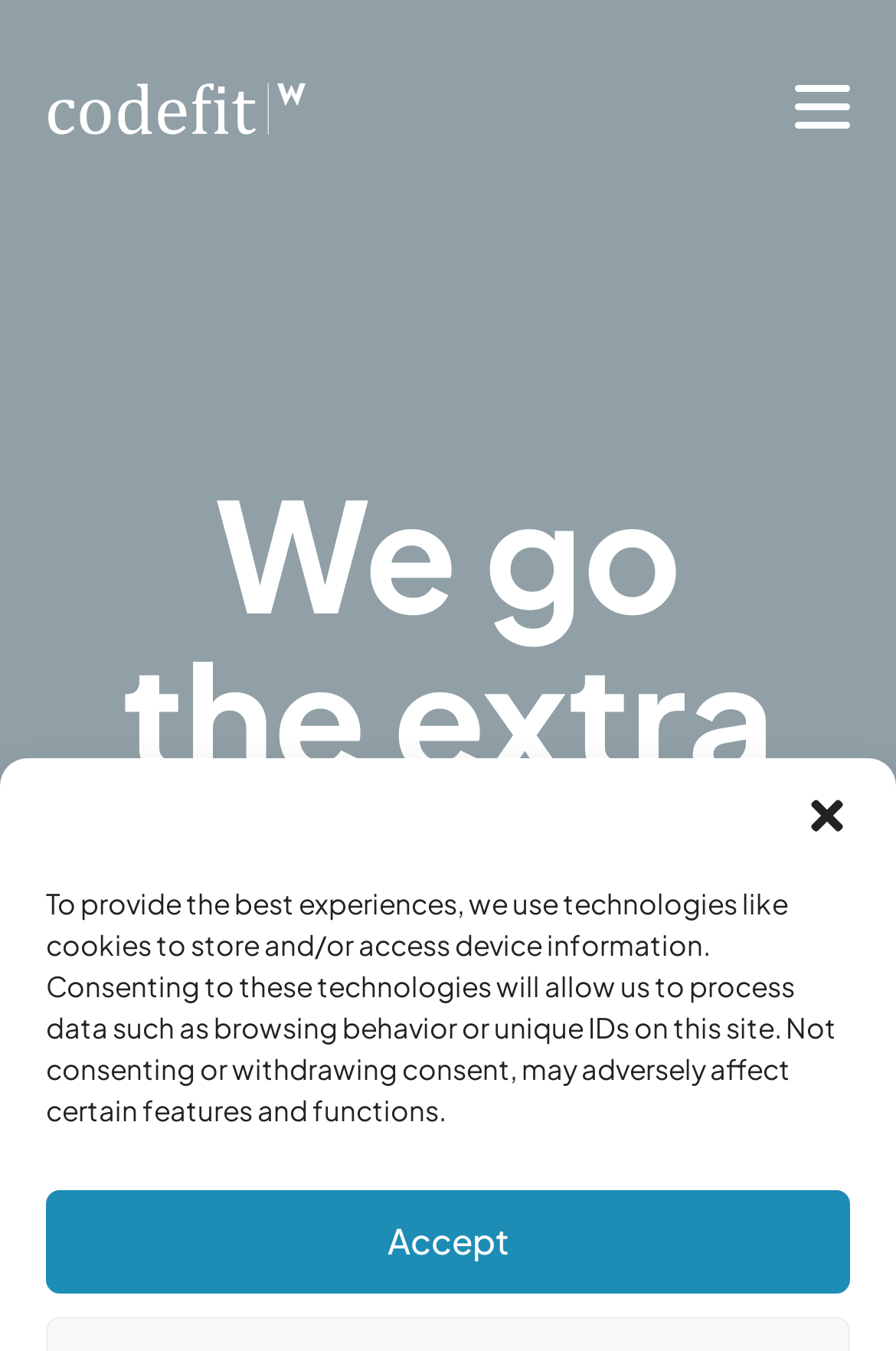Respond to the question below with a single word or phrase:
How many StaticText elements are on the webpage?

4